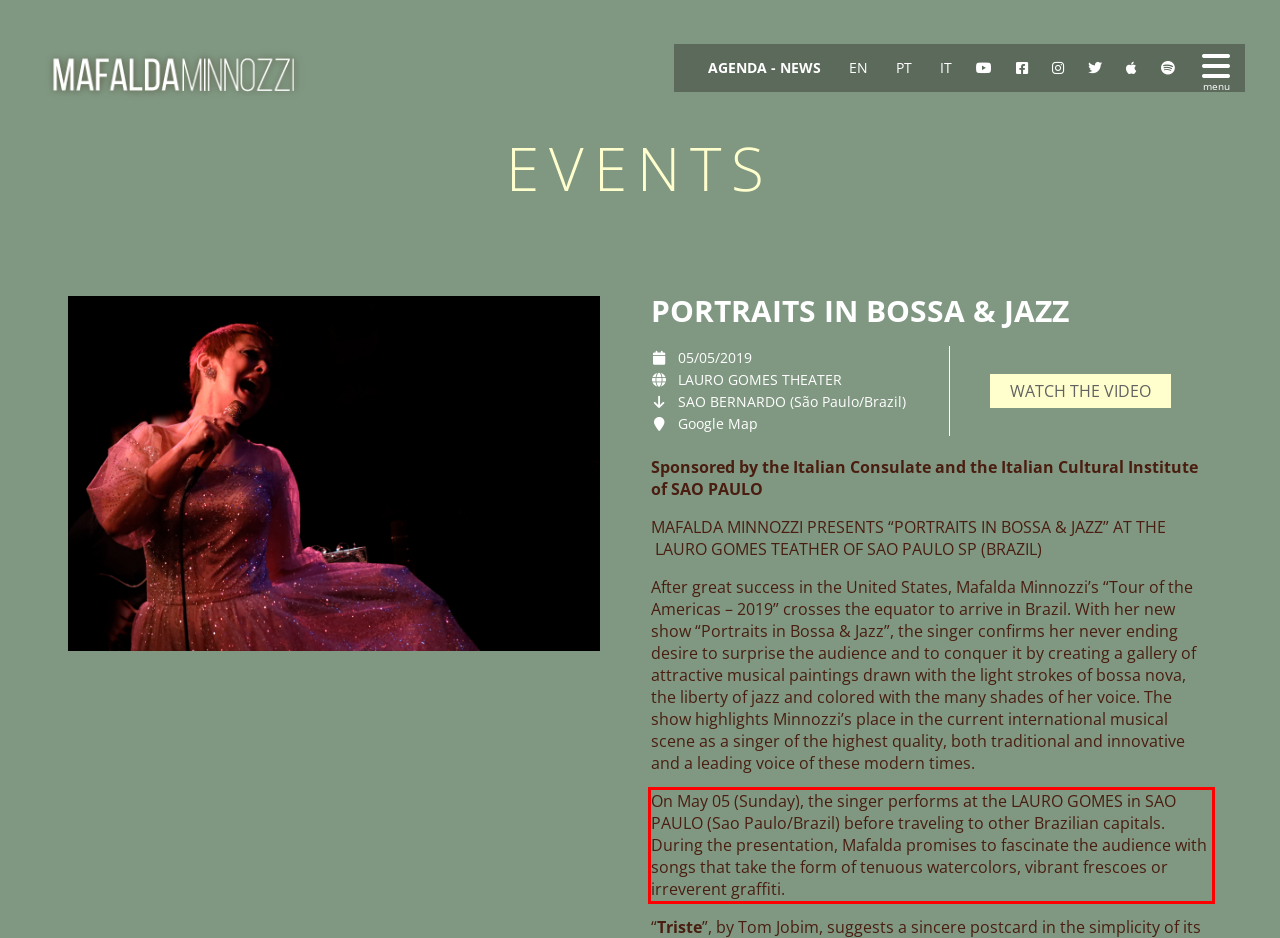View the screenshot of the webpage and identify the UI element surrounded by a red bounding box. Extract the text contained within this red bounding box.

On May 05 (Sunday), the singer performs at the LAURO GOMES in SAO PAULO (Sao Paulo/Brazil) before traveling to other Brazilian capitals. During the presentation, Mafalda promises to fascinate the audience with songs that take the form of tenuous watercolors, vibrant frescoes or irreverent graffiti.